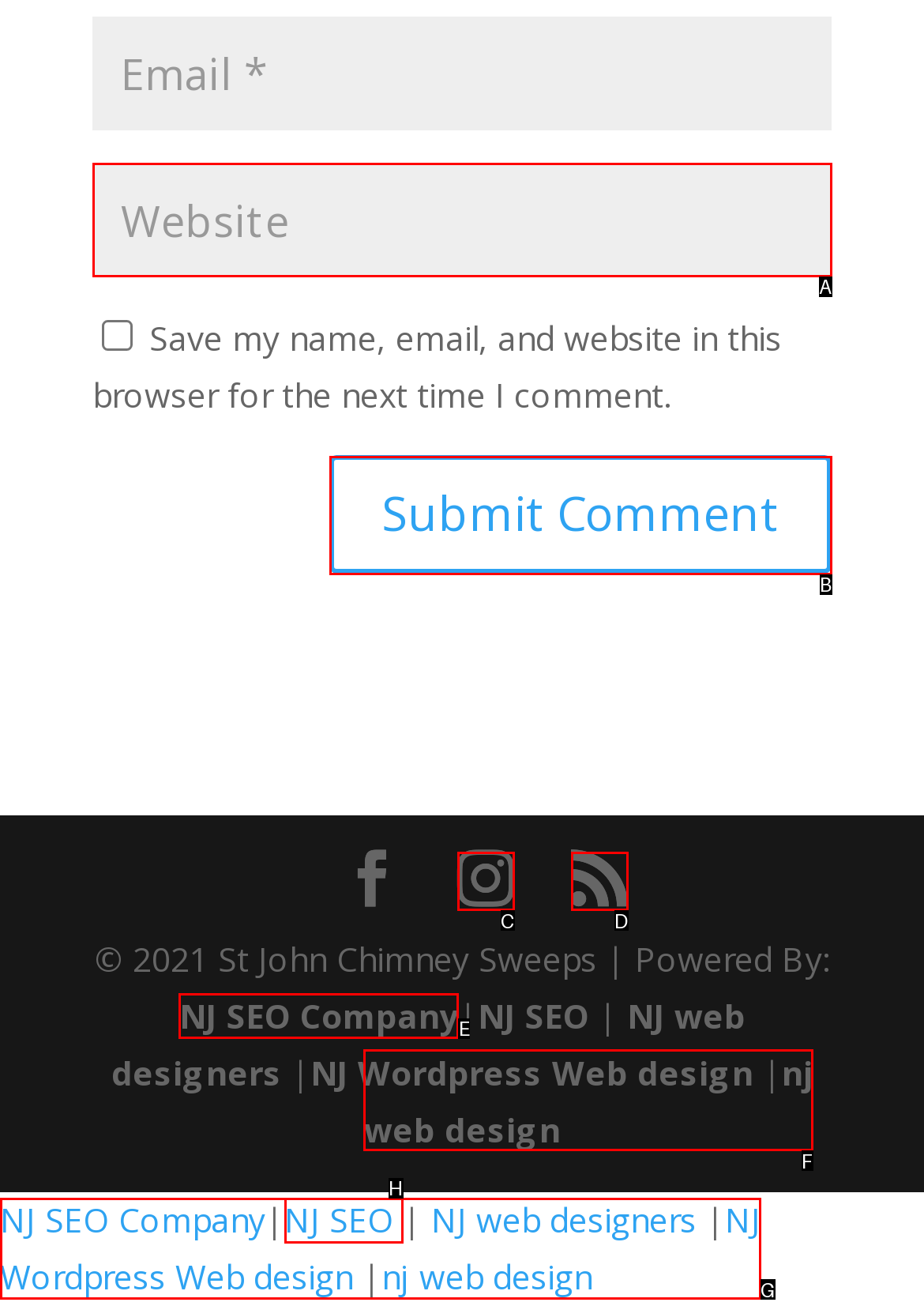Identify the correct HTML element to click to accomplish this task: Enter website
Respond with the letter corresponding to the correct choice.

A